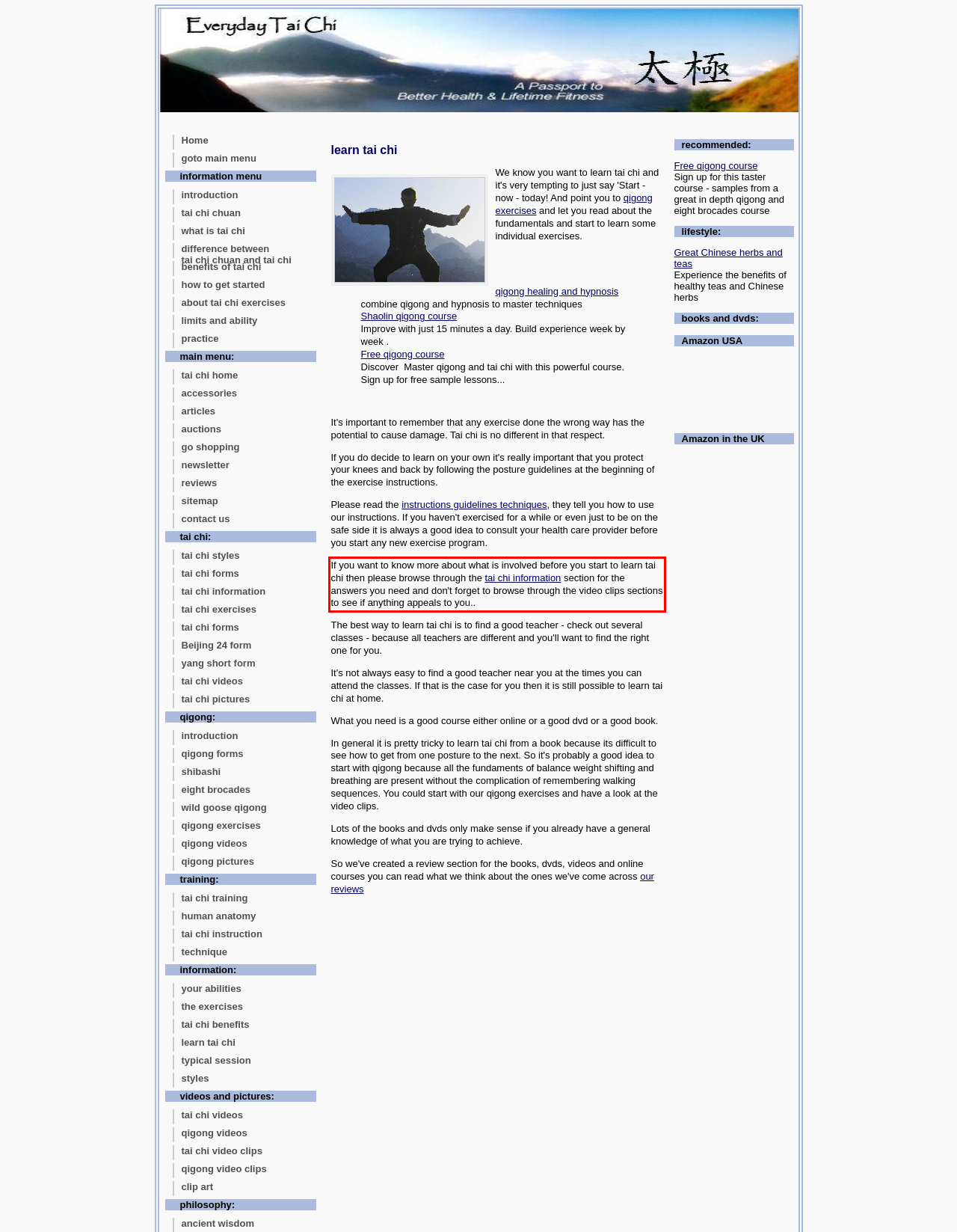You are given a screenshot with a red rectangle. Identify and extract the text within this red bounding box using OCR.

If you want to know more about what is involved before you start to learn tai chi then please browse through the tai chi information section for the answers you need and don't forget to browse through the video clips sections to see if anything appeals to you..